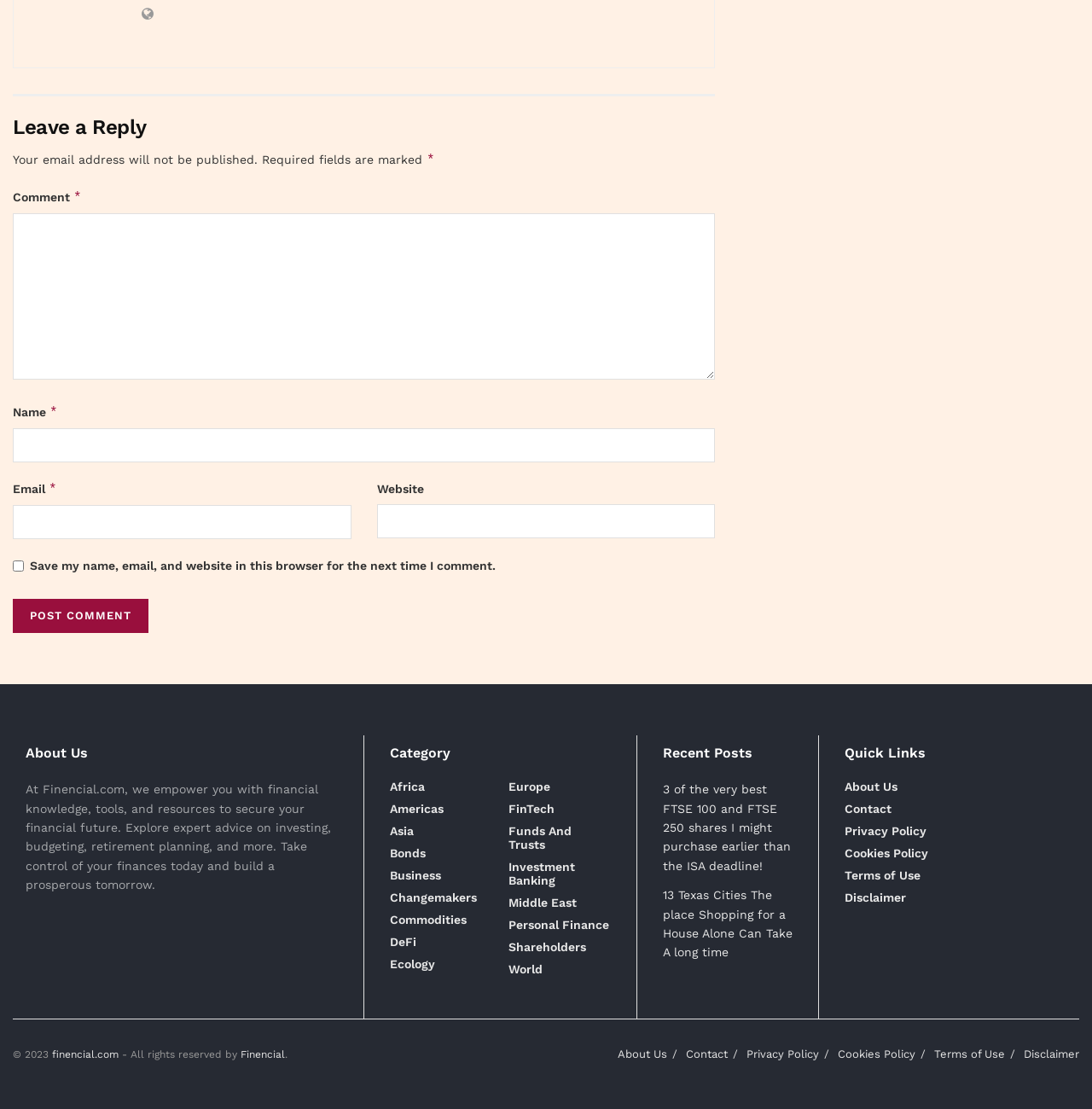Give a one-word or short-phrase answer to the following question: 
What is the name of the website?

Finencial